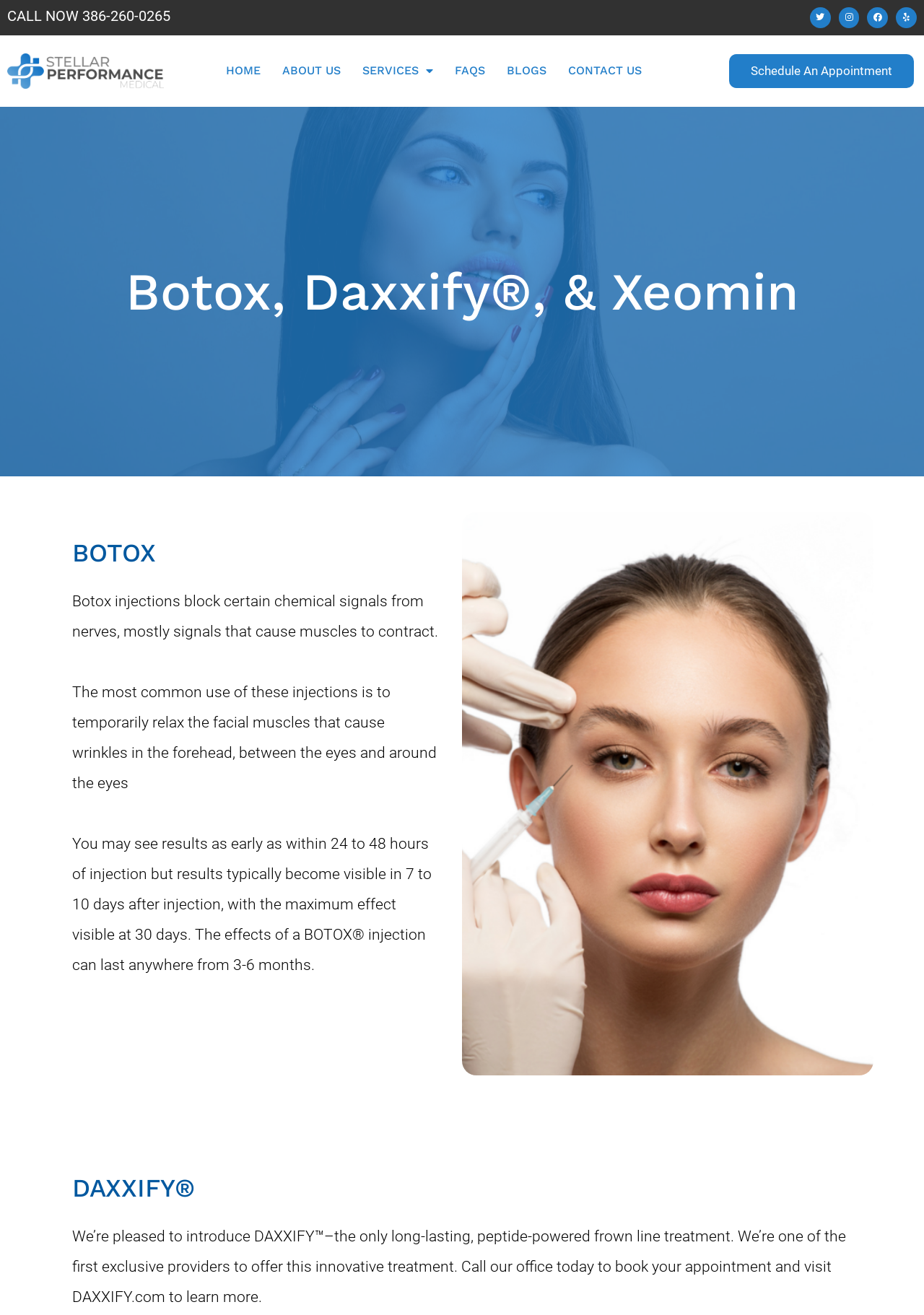Based on what you see in the screenshot, provide a thorough answer to this question: What is the purpose of Botox injections?

I found this information by reading the text on the webpage, which states that 'The most common use of these injections is to temporarily relax the facial muscles that cause wrinkles in the forehead, between the eyes and around the eyes'.